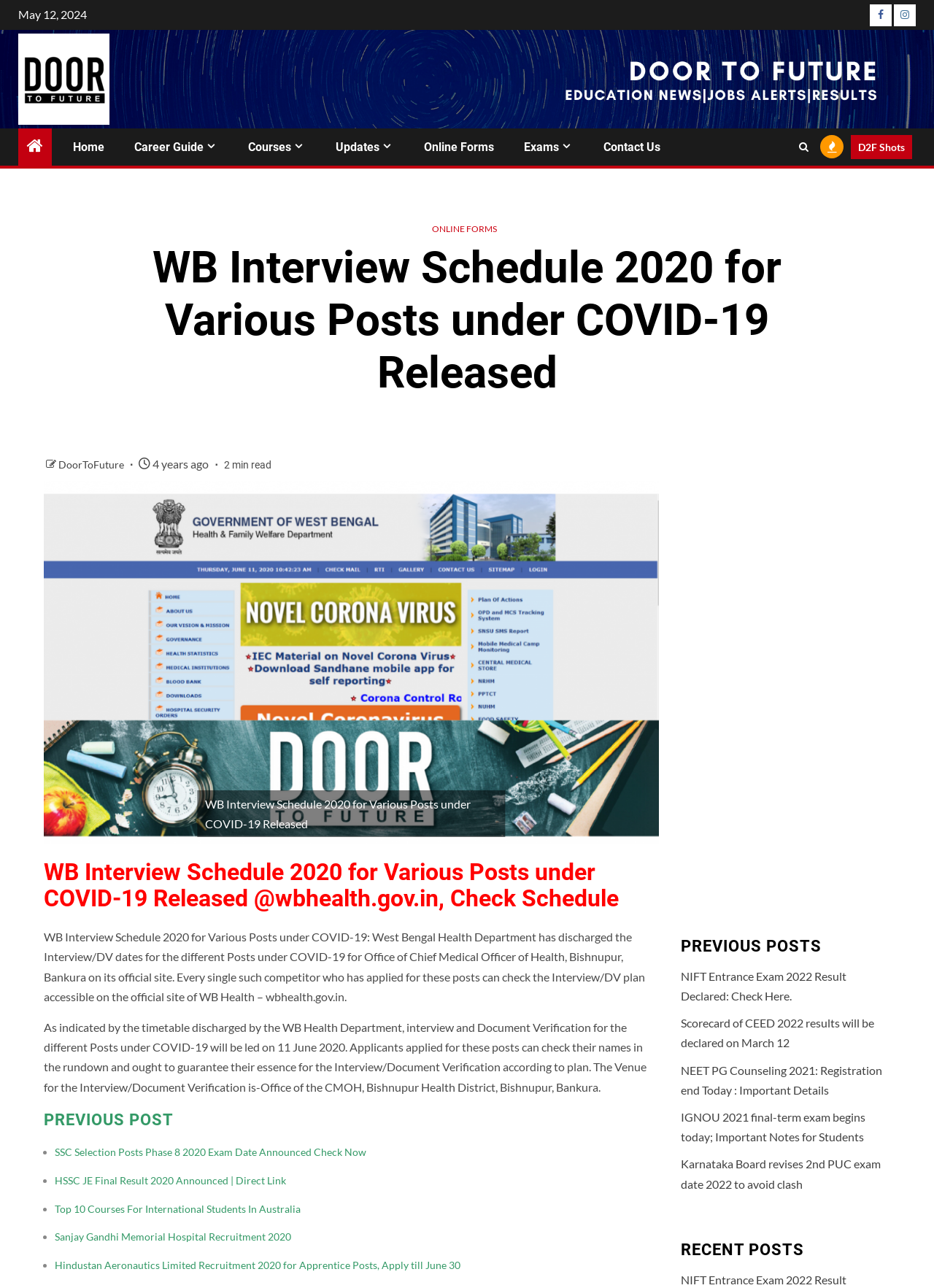What is the date mentioned in the webpage?
Answer the question with a single word or phrase derived from the image.

May 12, 2024